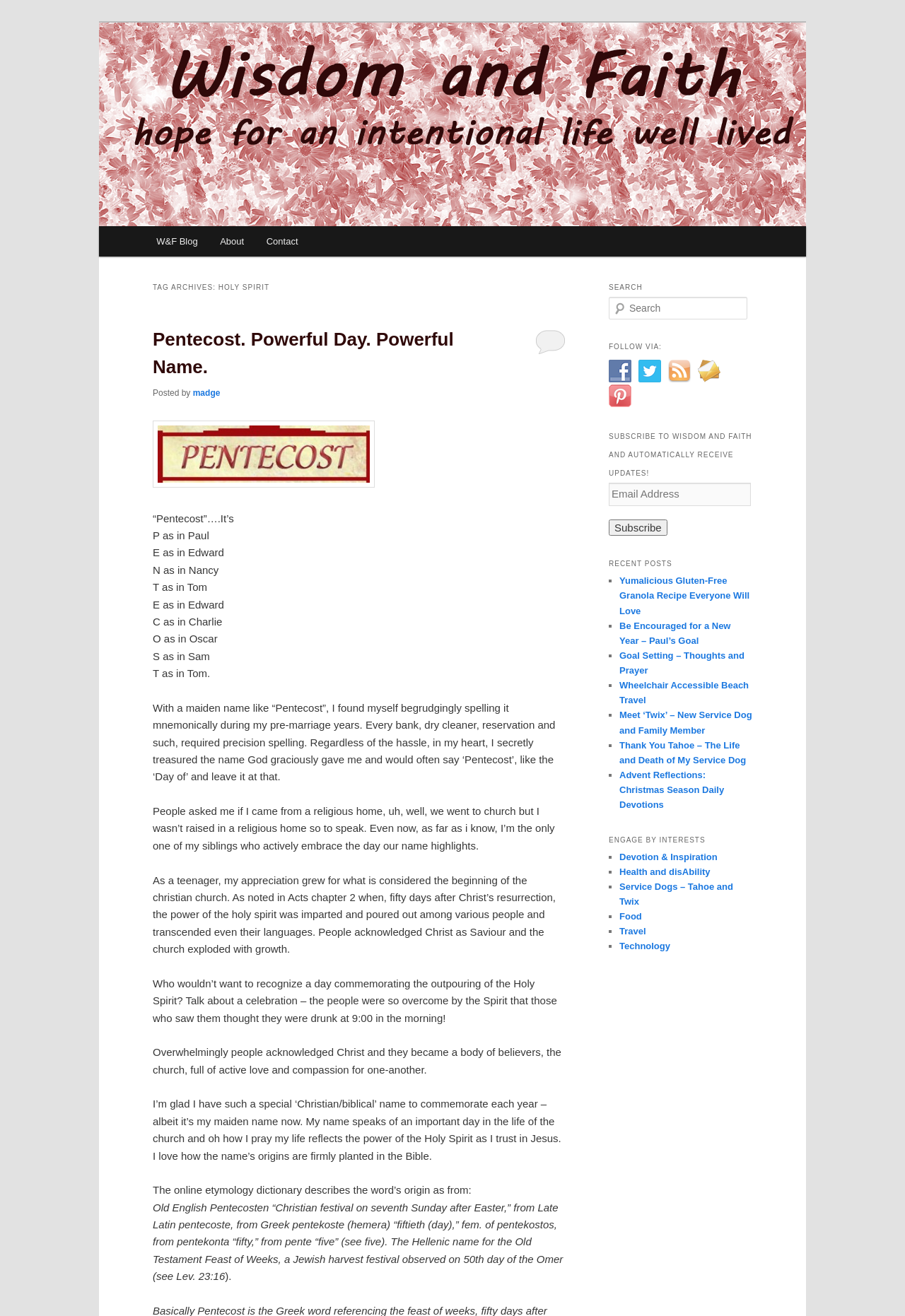Determine the bounding box coordinates of the target area to click to execute the following instruction: "Read the post 'Pentecost. Powerful Day. Powerful Name.'."

[0.169, 0.25, 0.501, 0.287]